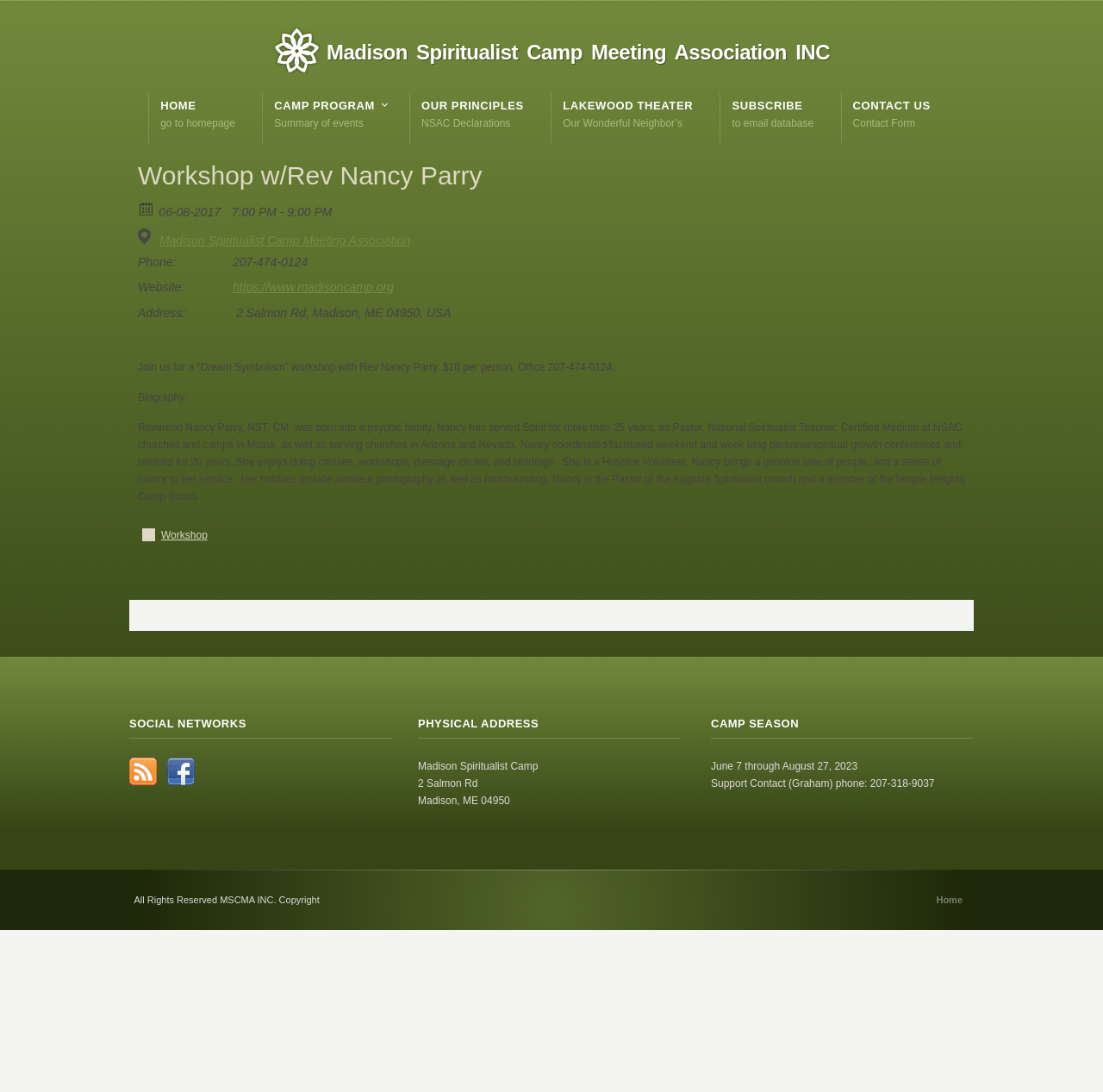Determine the bounding box coordinates of the area to click in order to meet this instruction: "visit Madison Spiritualist Camp Meeting Association website".

[0.211, 0.256, 0.357, 0.27]